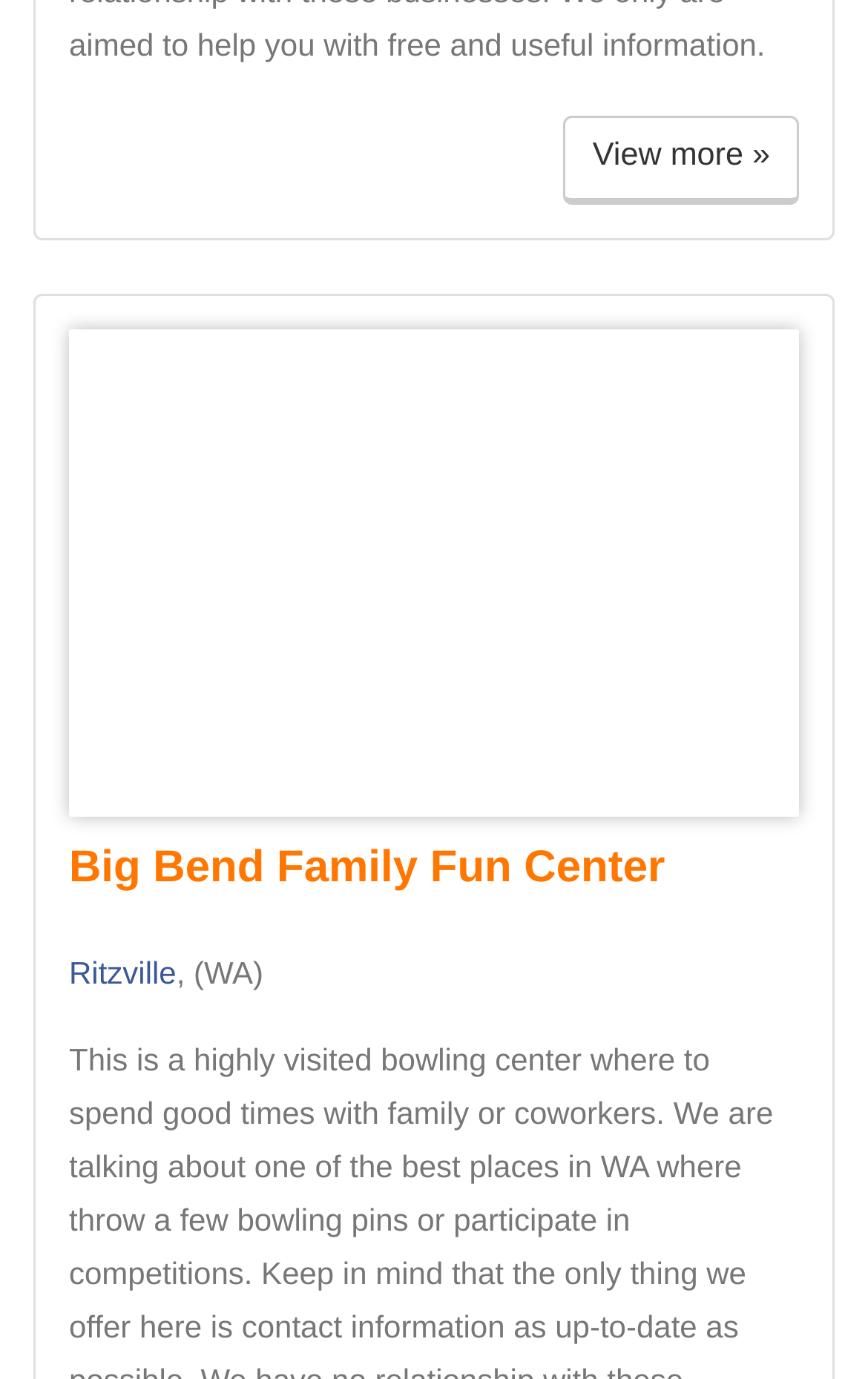Extract the bounding box for the UI element that matches this description: "Ritzville".

[0.079, 0.692, 0.203, 0.718]